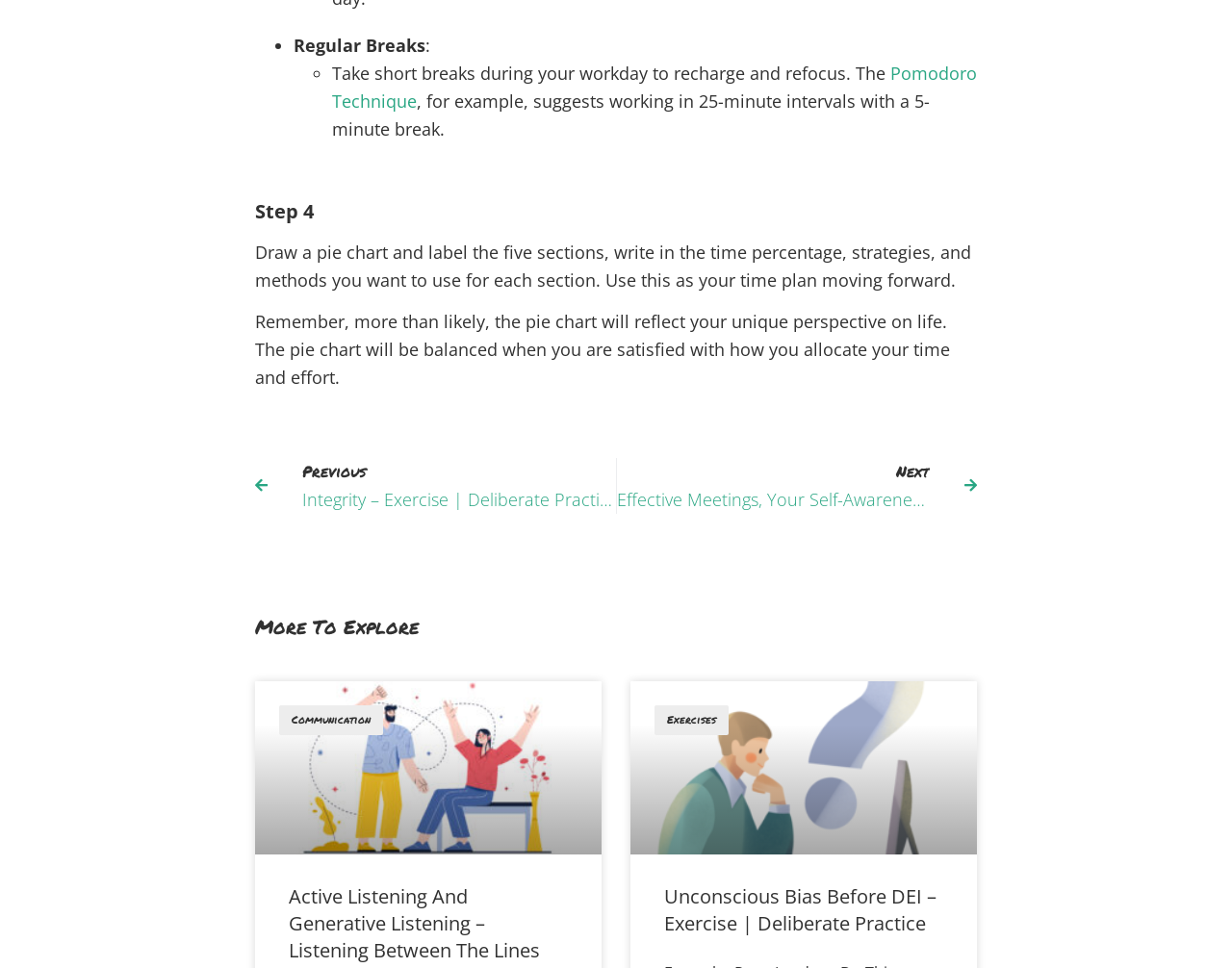What is the fourth step in the process?
Offer a detailed and exhaustive answer to the question.

I determined the answer by looking at the heading element with the text 'Step 4' and its corresponding bounding box coordinates [0.207, 0.207, 0.793, 0.231]. This indicates that 'Step 4' is a heading element, and its content is a step in a process.